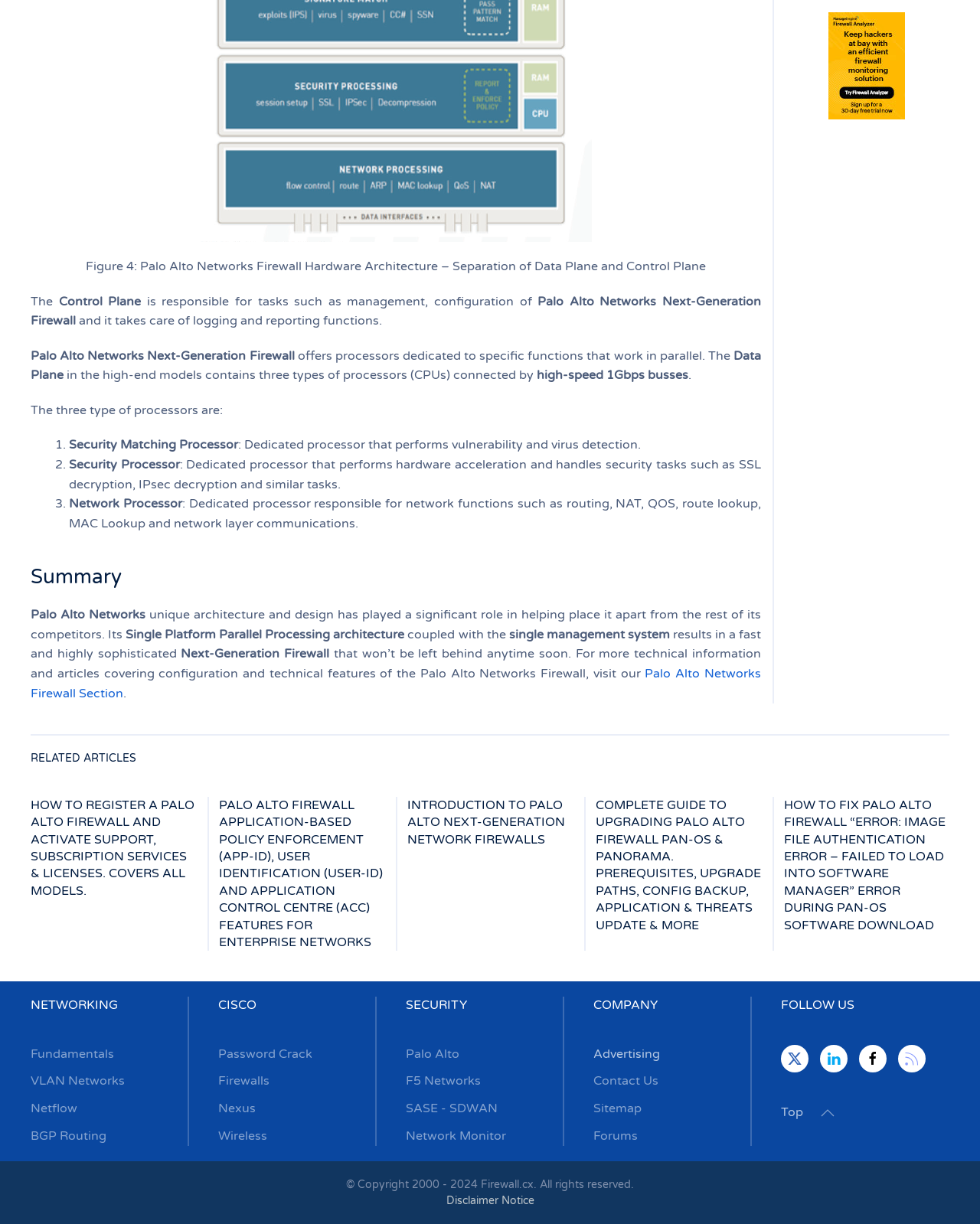What is the topic of the article 'HOW TO REGISTER A PALO ALTO FIREWALL AND ACTIVATE SUPPORT, SUBSCRIPTION SERVICES & LICENSES. COVERS ALL MODELS.'?
Answer briefly with a single word or phrase based on the image.

Registering Palo Alto Firewall